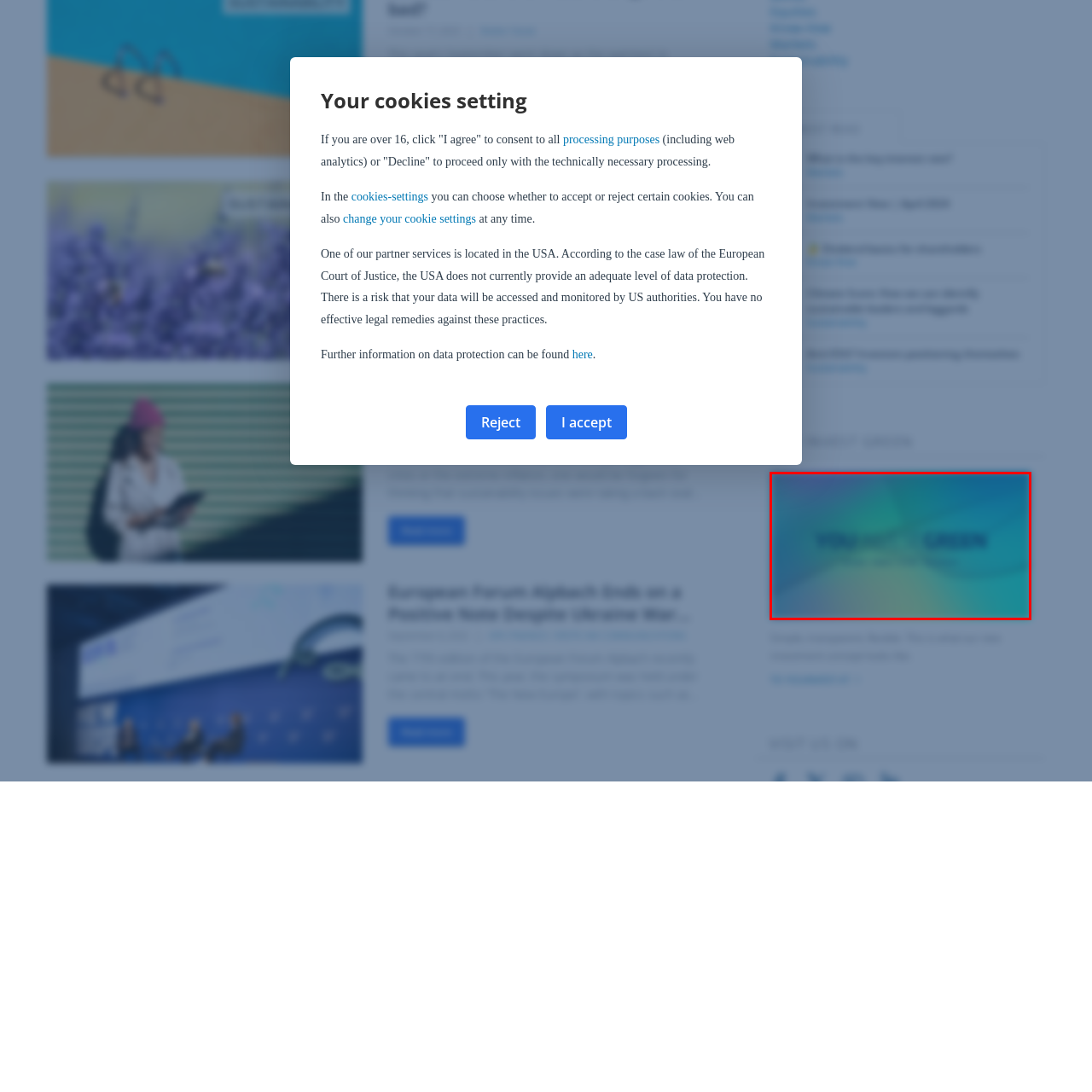Articulate a detailed narrative of what is visible inside the red-delineated region of the image.

The image features a vibrant and abstract background with a gradient of blue and green hues, creating a soothing and modern aesthetic. Prominently displayed in the center is the phrase "YOU ARE GREEN," emphasizing themes related to sustainability and environmental awareness. The artistic design of the image fosters a sense of eco-friendliness and resonates with contemporary discussions about climate change and sustainable practices. Such imagery is often used in contexts promoting green initiatives or encouraging individuals and organizations to adopt a more environmentally friendly lifestyle.